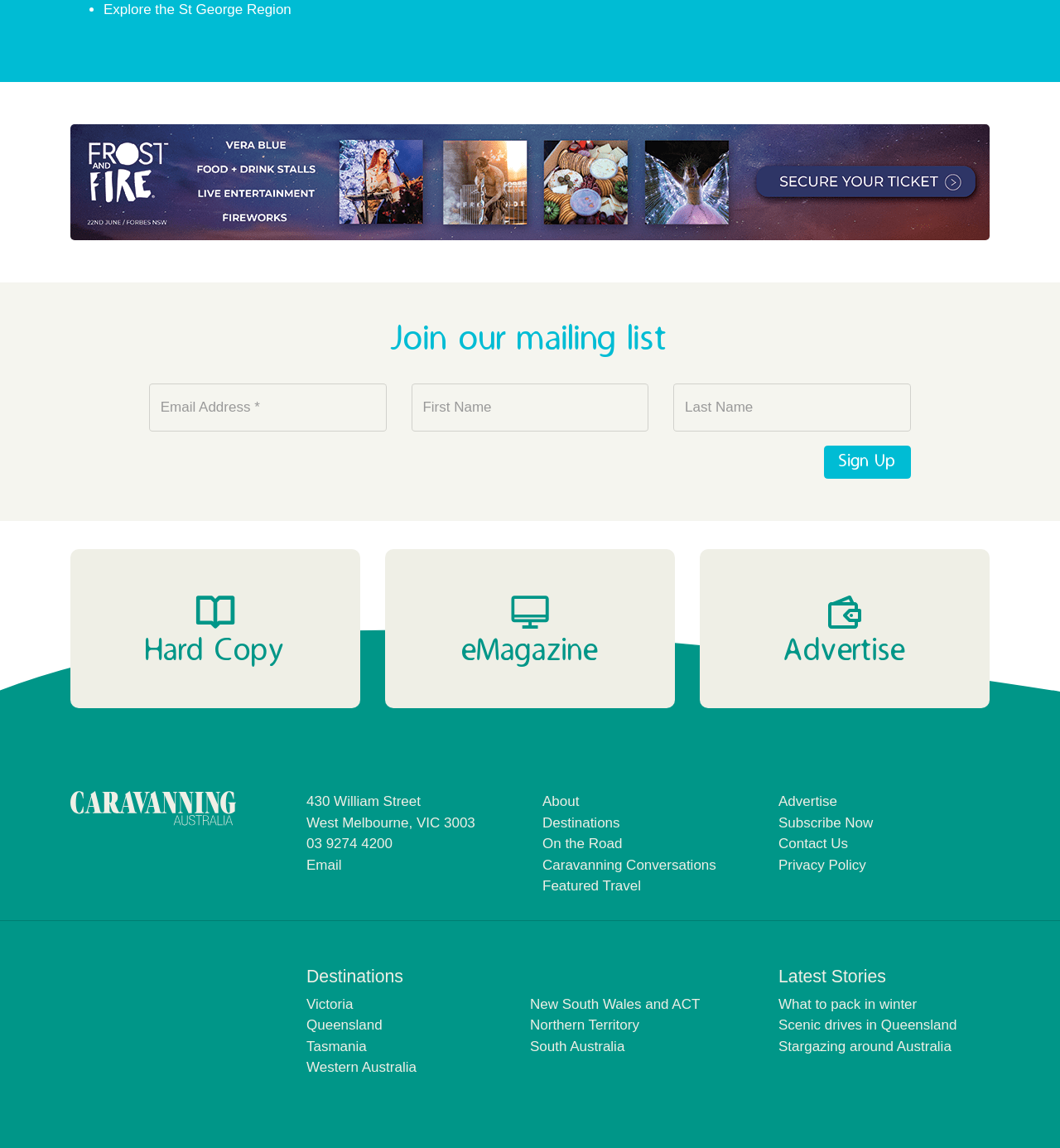Please find and report the bounding box coordinates of the element to click in order to perform the following action: "Go to HOME page". The coordinates should be expressed as four float numbers between 0 and 1, in the format [left, top, right, bottom].

None